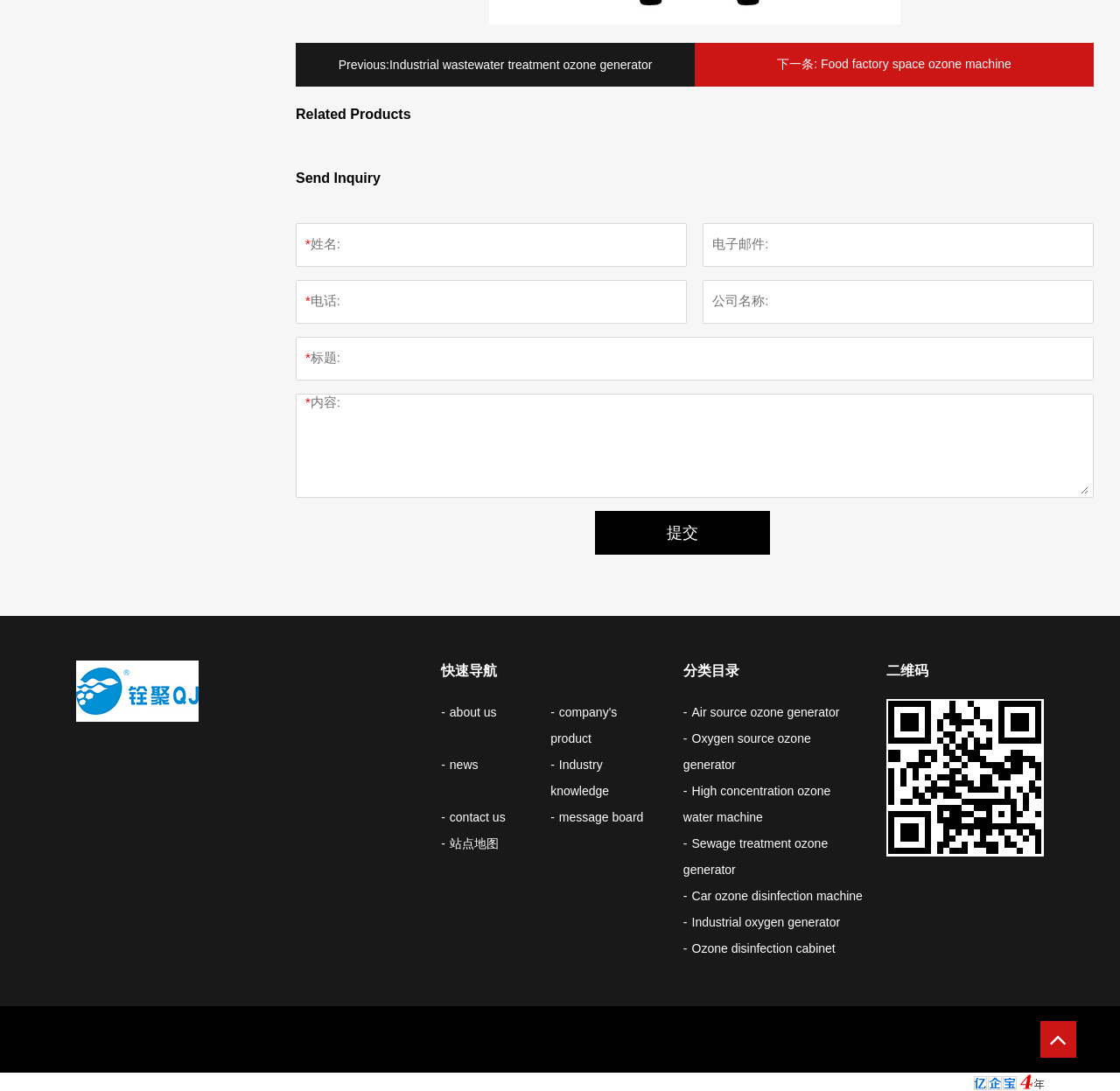What is the navigation menu?
Give a thorough and detailed response to the question.

The navigation menu is located at the bottom of the webpage and is labeled as '快速导航'. It contains links to various sections of the website, such as 'about us', 'company's product', 'news', and 'contact us'.